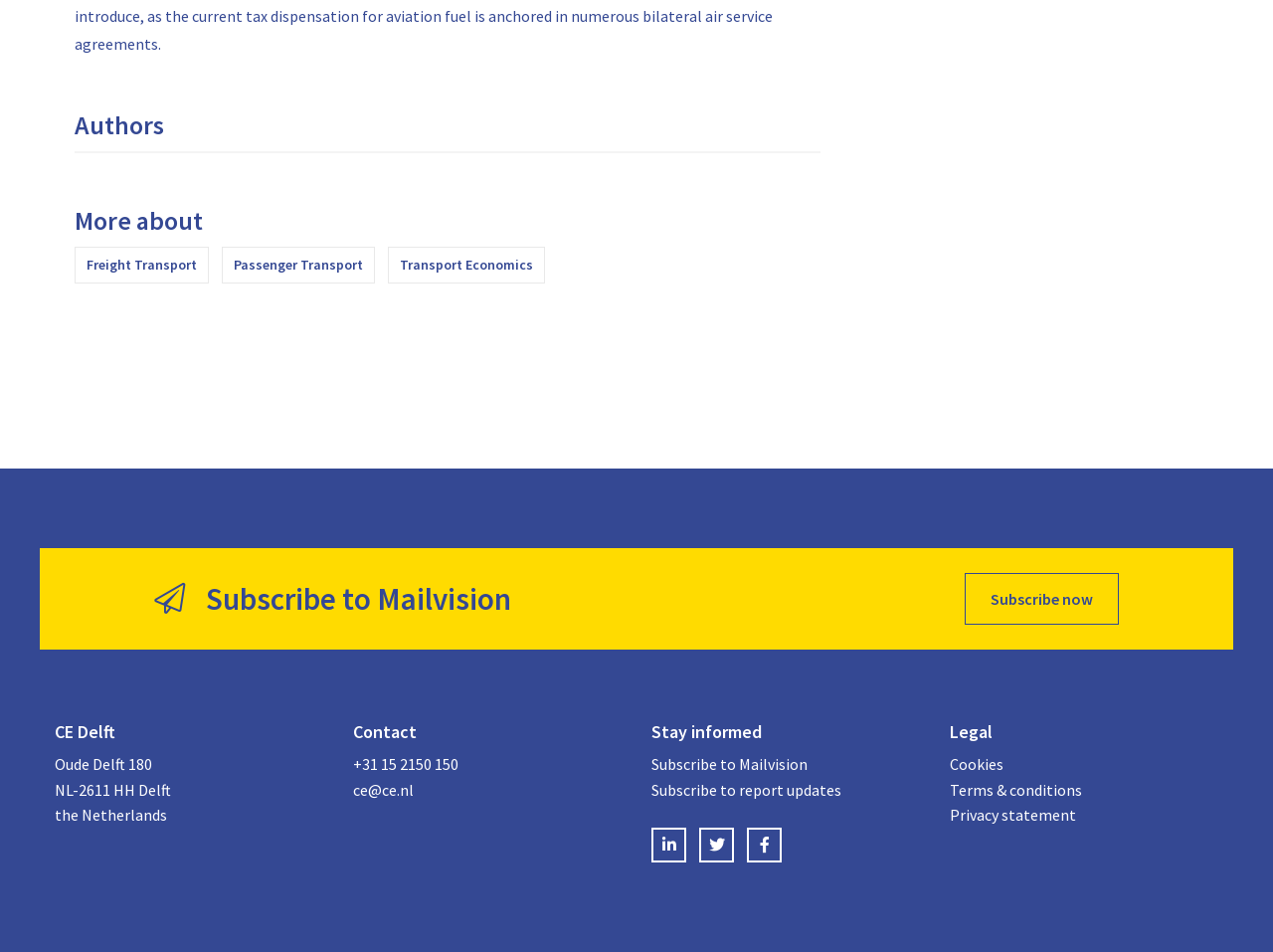Reply to the question with a brief word or phrase: How can I contact CE Delft?

Phone or email